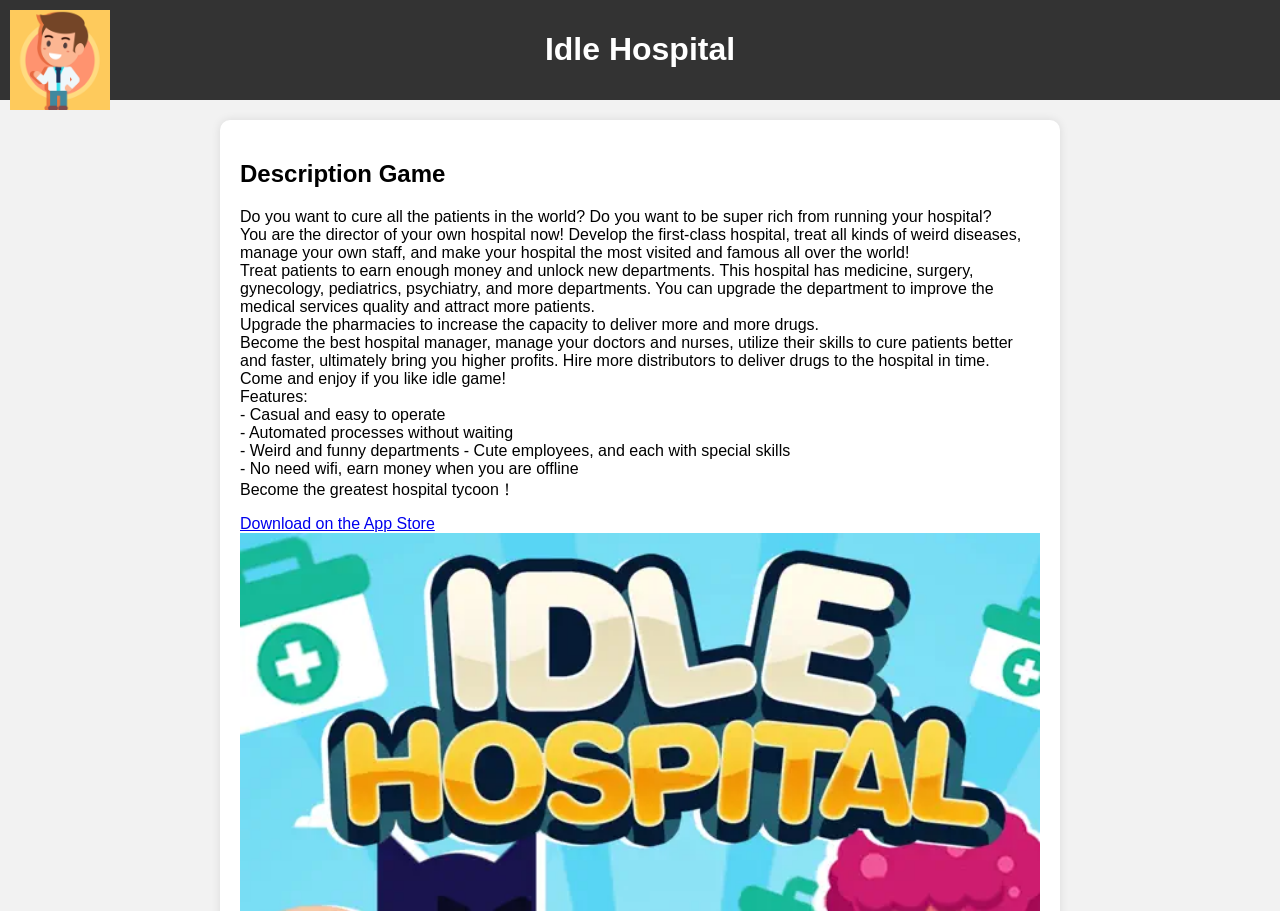Produce an extensive caption that describes everything on the webpage.

The webpage is about a mobile game called "Idle Hospital". At the top left corner, there is a logo of the game, accompanied by a heading that reads "Idle Hospital". Below the logo, there is a larger heading that says "Description Game". 

Underneath the "Description Game" heading, there are several paragraphs of text that describe the gameplay and features of the game. The text explains that the player takes on the role of a hospital director, tasked with curing patients, managing staff, and upgrading departments to become the most famous hospital in the world. The text also highlights the various features of the game, including treating patients to earn money, upgrading departments, managing doctors and nurses, and delivering drugs.

The text is divided into several sections, with each section describing a different aspect of the game. The sections are separated by a small gap, making it easy to read and understand. 

At the bottom of the page, there is a call-to-action link that says "Download on the App Store", encouraging visitors to download the game. Overall, the webpage provides a detailed overview of the game's features and gameplay, with a clear call-to-action to download the game.